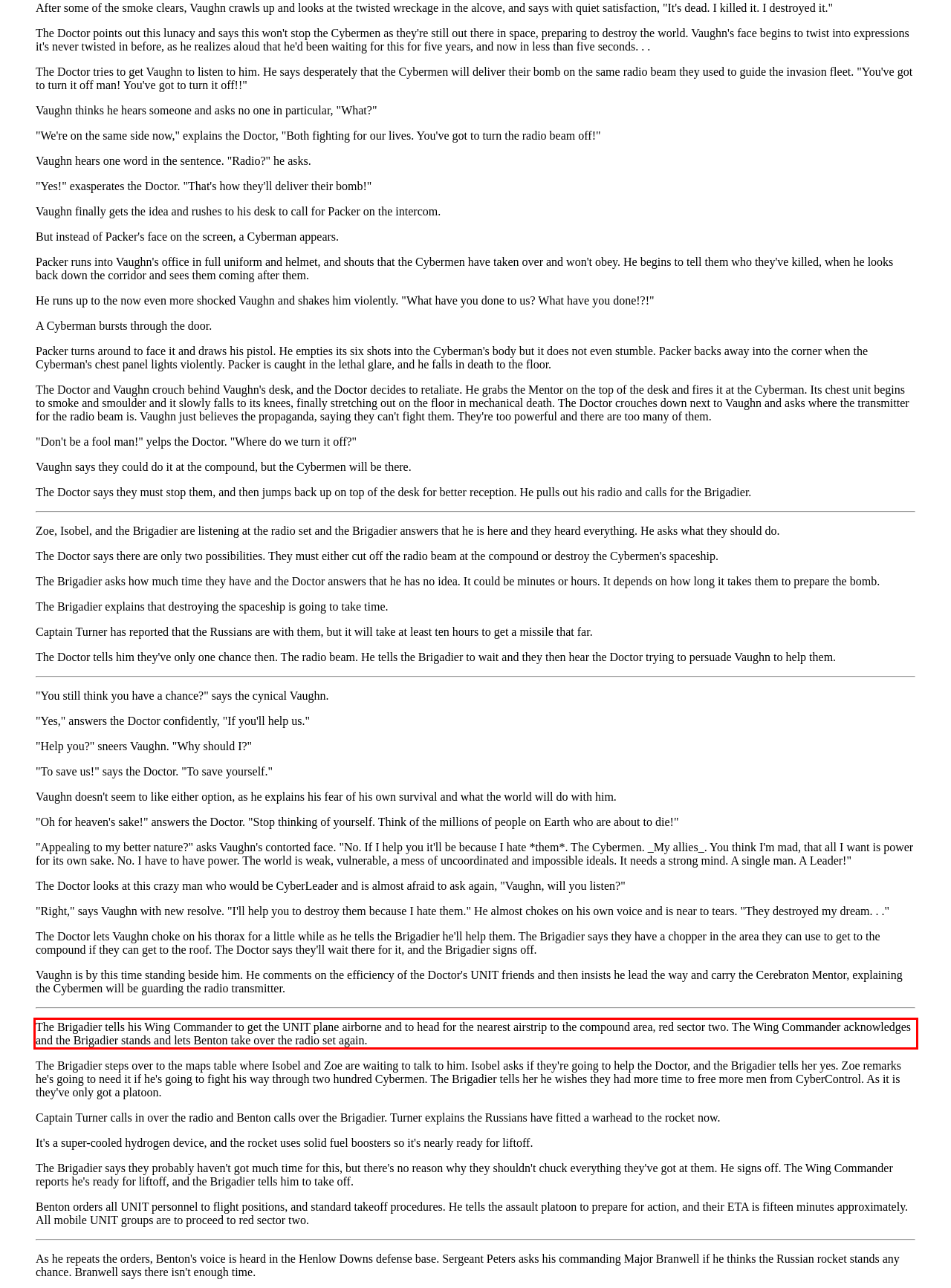Please extract the text content within the red bounding box on the webpage screenshot using OCR.

The Brigadier tells his Wing Commander to get the UNIT plane airborne and to head for the nearest airstrip to the compound area, red sector two. The Wing Commander acknowledges and the Brigadier stands and lets Benton take over the radio set again.